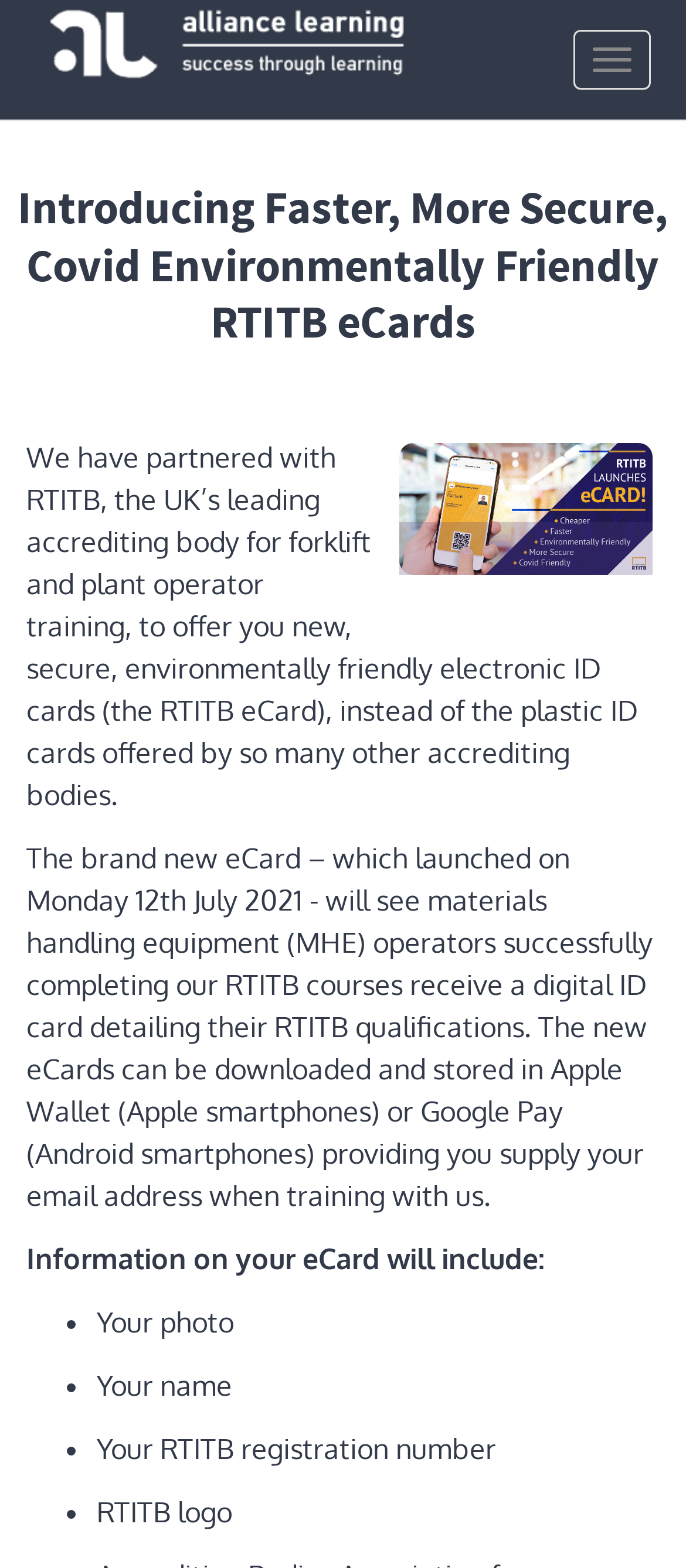Provide the bounding box coordinates in the format (top-left x, top-left y, bottom-right x, bottom-right y). All values are floating point numbers between 0 and 1. Determine the bounding box coordinate of the UI element described as: parent_node: Toggle navigation

[0.0, 0.0, 0.661, 0.056]